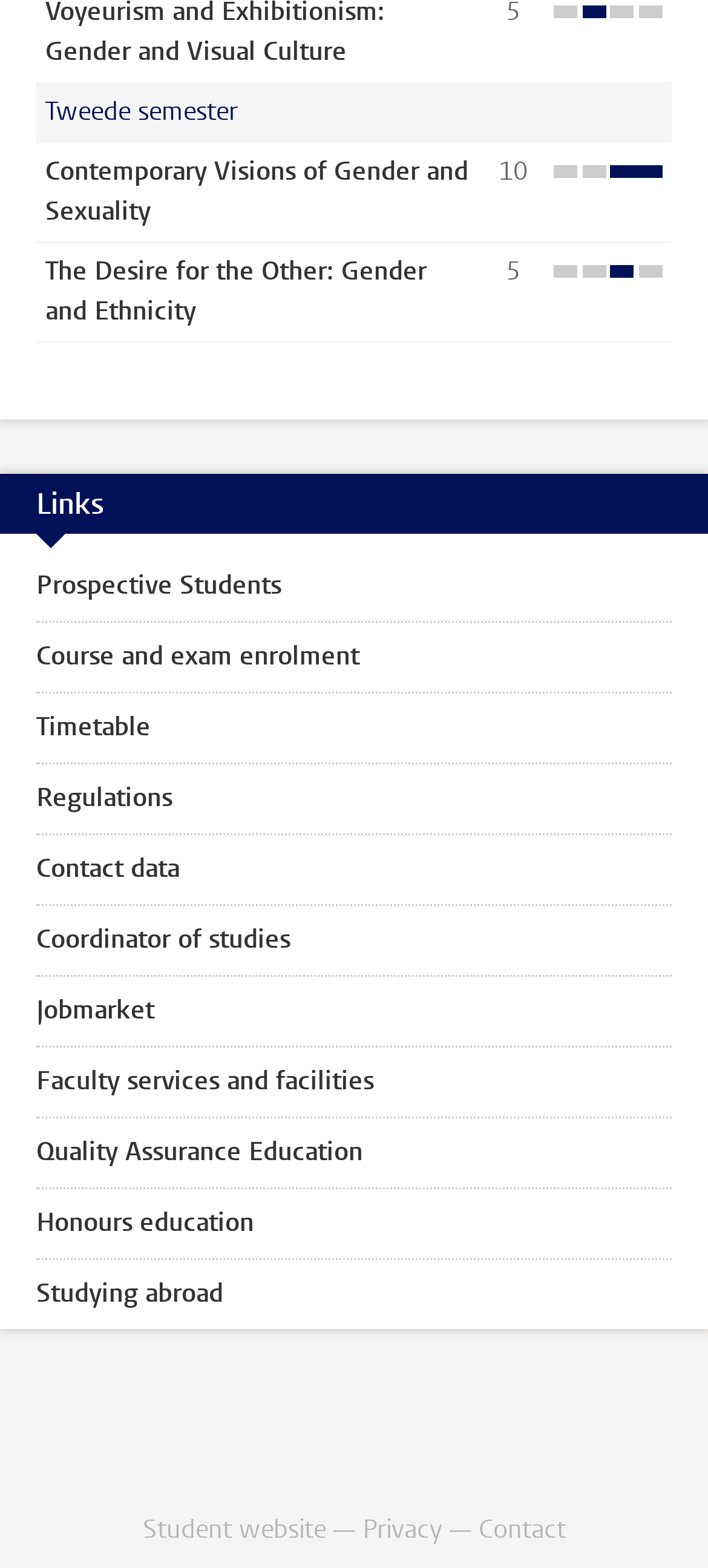Please find the bounding box coordinates for the clickable element needed to perform this instruction: "Click on the 'The Desire for the Other: Gender and Ethnicity' link".

[0.064, 0.162, 0.603, 0.21]